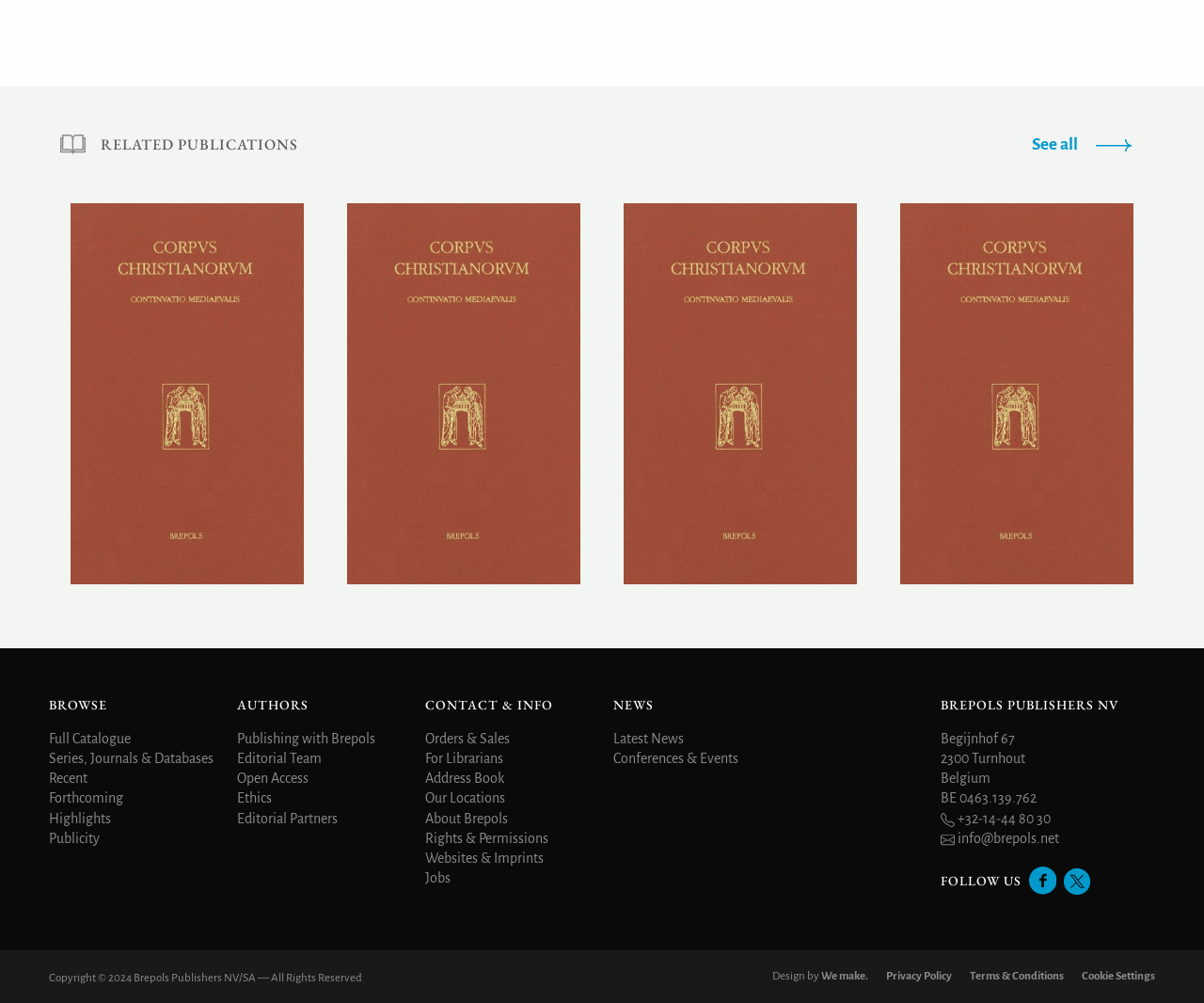Identify the bounding box coordinates of the part that should be clicked to carry out this instruction: "Browse publications".

[0.05, 0.203, 0.261, 0.602]